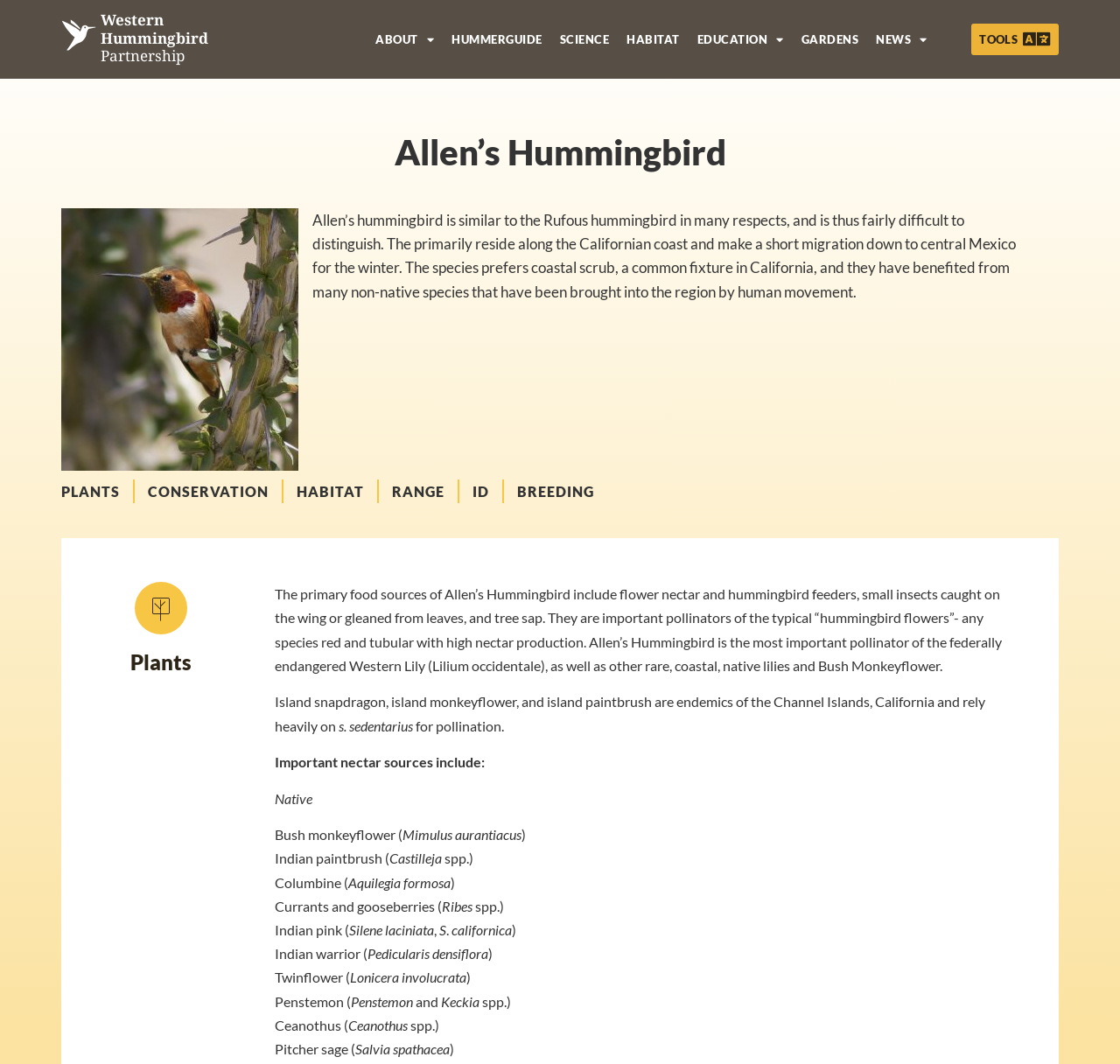What is the primary food source of Allen’s Hummingbird?
Refer to the image and give a detailed answer to the query.

According to the webpage, the primary food sources of Allen’s Hummingbird include flower nectar and hummingbird feeders, small insects caught on the wing or gleaned from leaves, and tree sap.